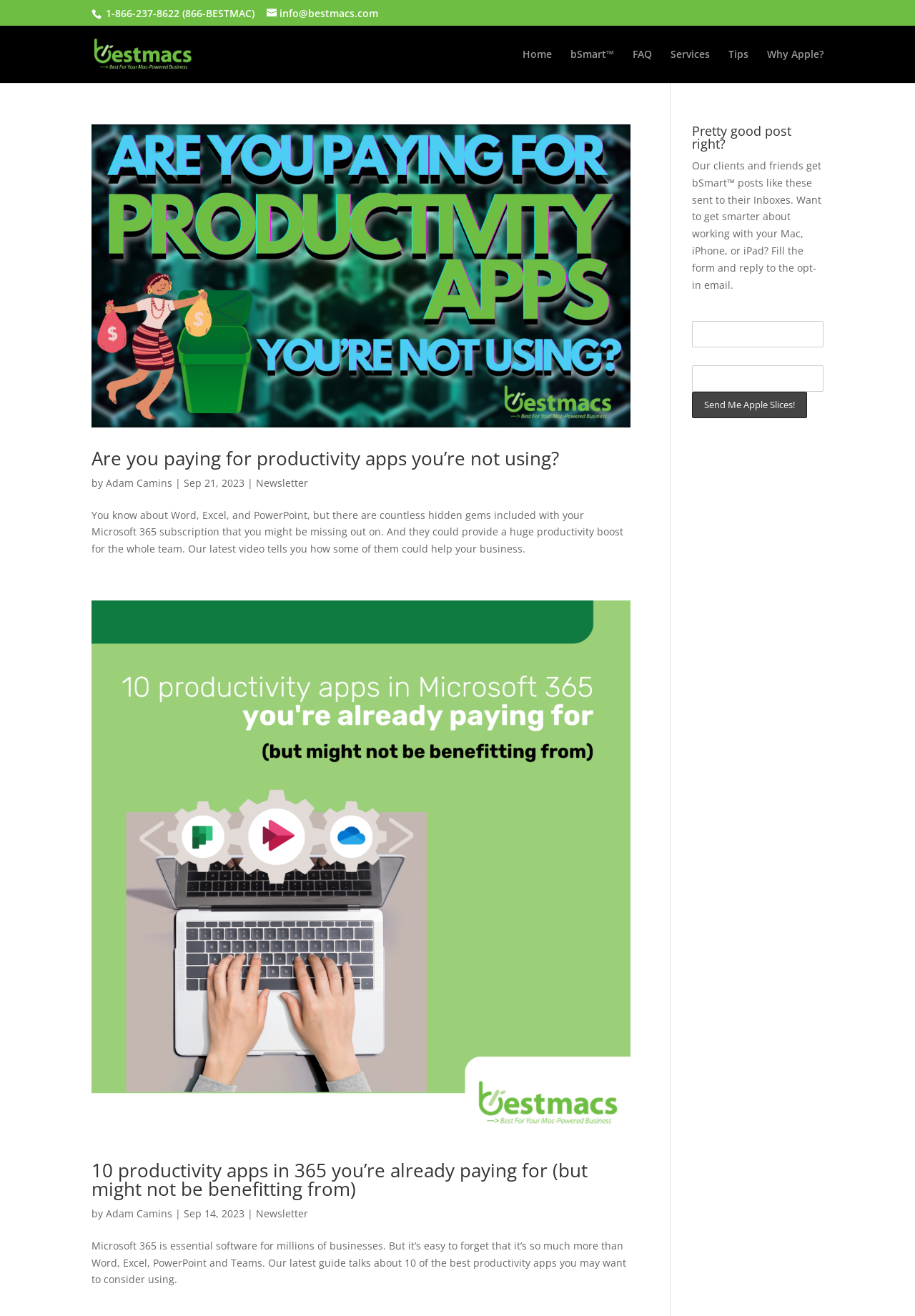What is the name of the company providing the services?
From the details in the image, answer the question comprehensively.

I found the company name by looking at the top of the webpage, where there is a link with the text 'BestMacs'. This link is likely the company name, as it is prominent and accompanied by a logo image.